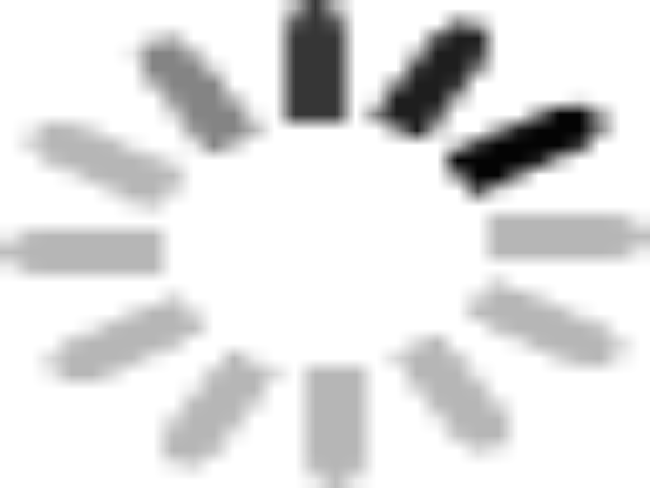What is the benefit of tightly secured holes in the mesh?
Look at the screenshot and provide an in-depth answer.

The tightly secured holes in the mesh enhance both the functionality and visual integrity of the gabion mesh panel, making it a durable and aesthetically appealing fencing solution.